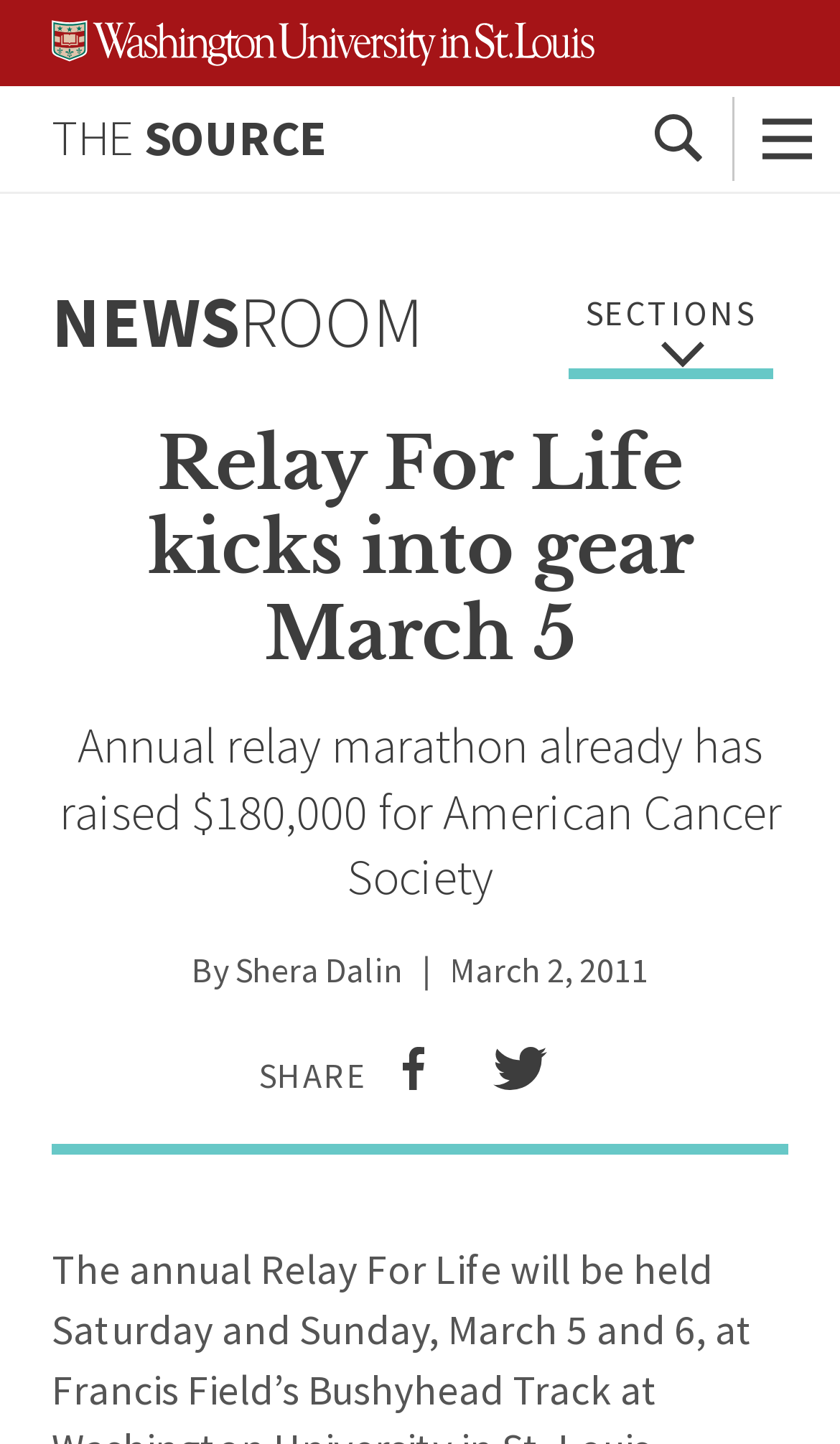Provide a short answer using a single word or phrase for the following question: 
Who is the author of the article?

Shera Dalin